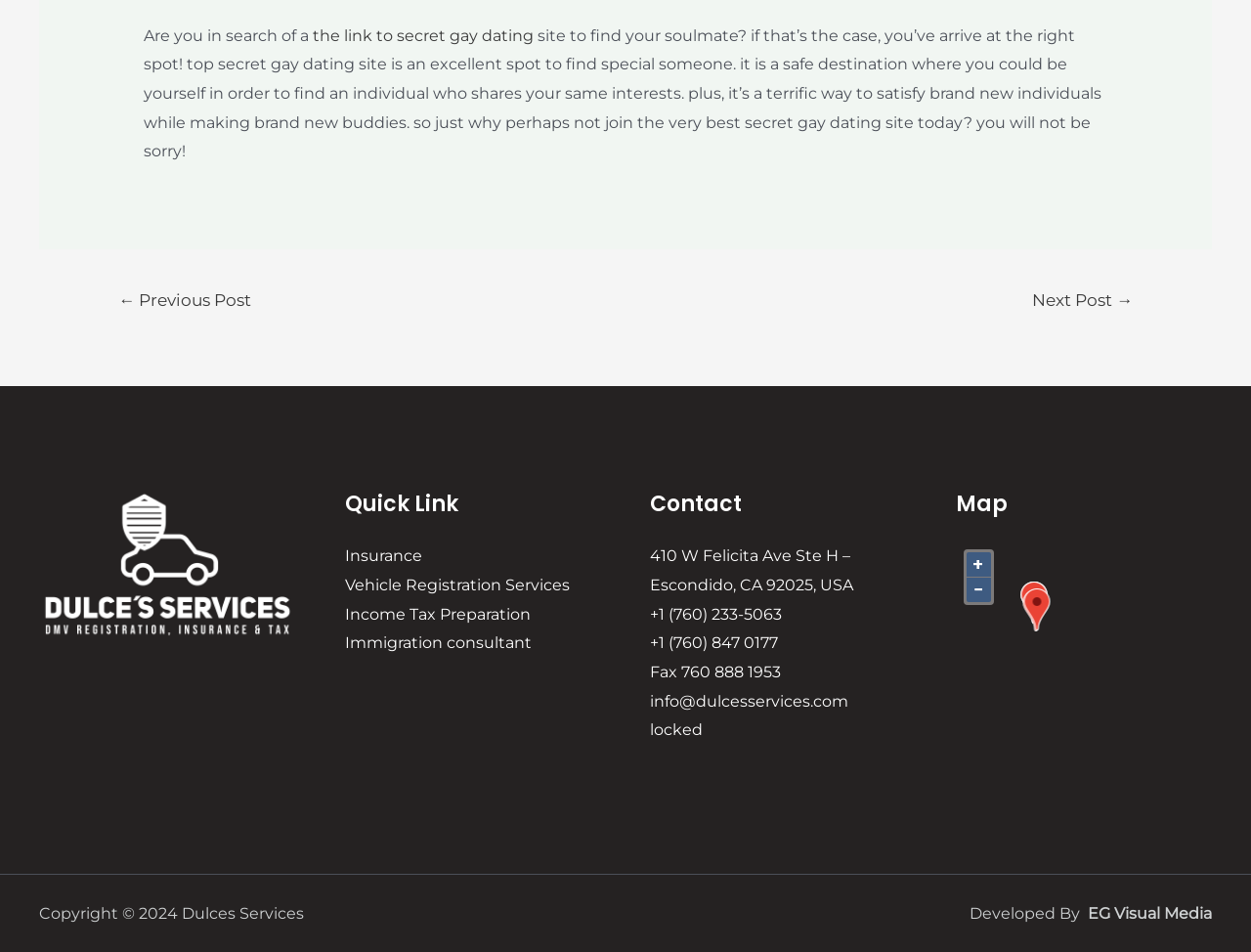Please find the bounding box coordinates of the clickable region needed to complete the following instruction: "Click on the 'Next' button". The bounding box coordinates must consist of four float numbers between 0 and 1, i.e., [left, top, right, bottom].

None